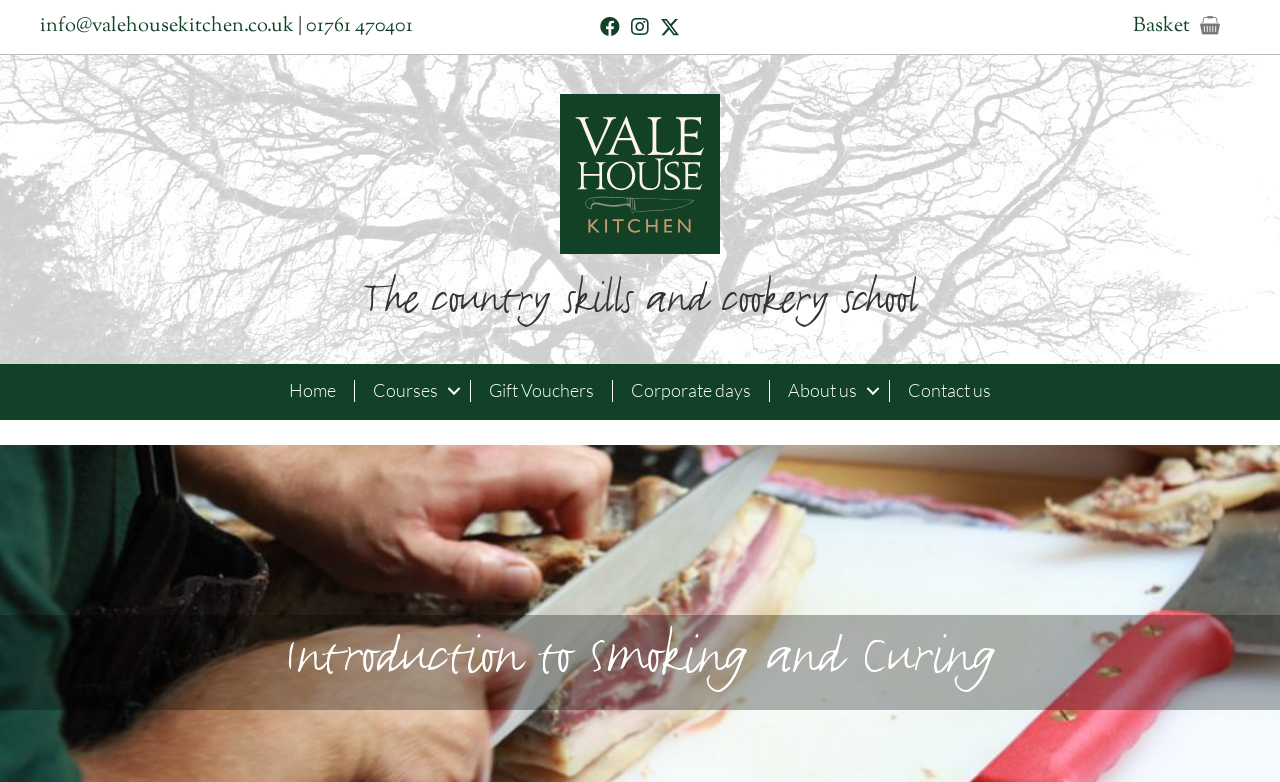Please mark the clickable region by giving the bounding box coordinates needed to complete this instruction: "View basket".

[0.885, 0.013, 0.953, 0.056]